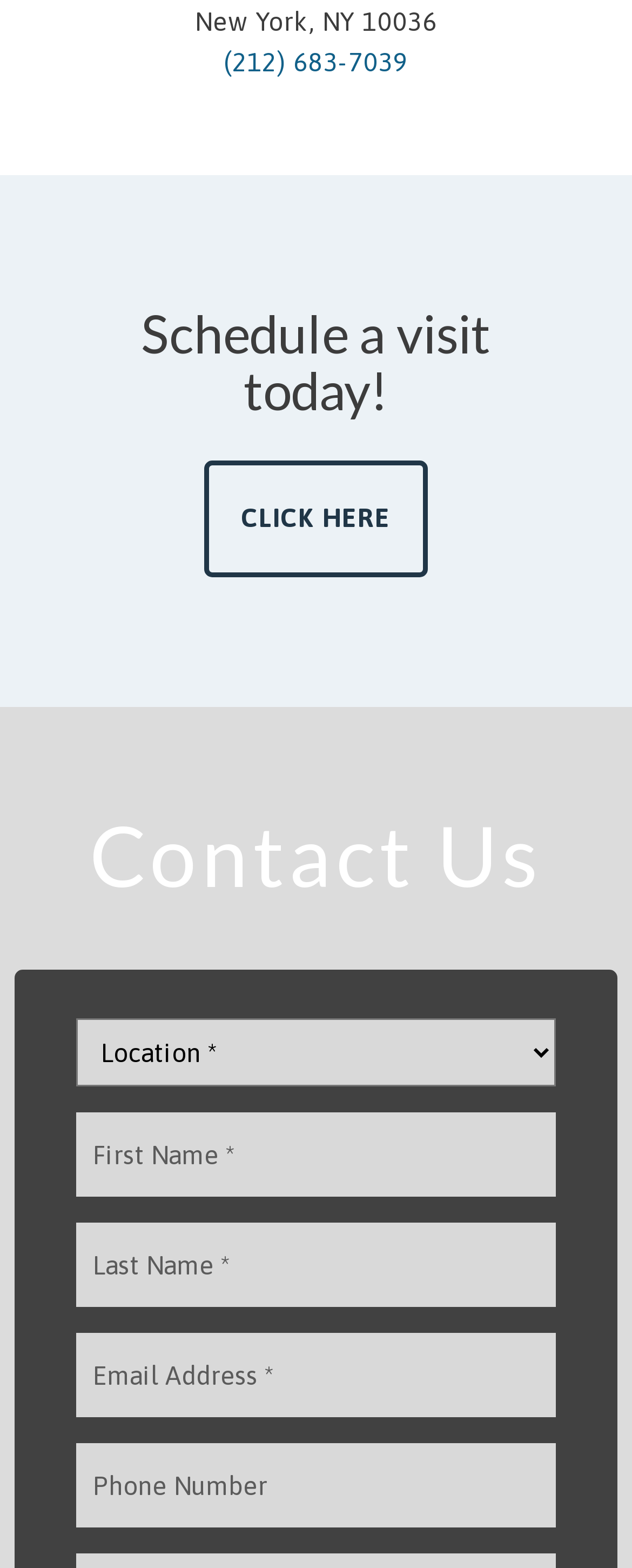What is the text on the button?
Use the image to answer the question with a single word or phrase.

Click Here